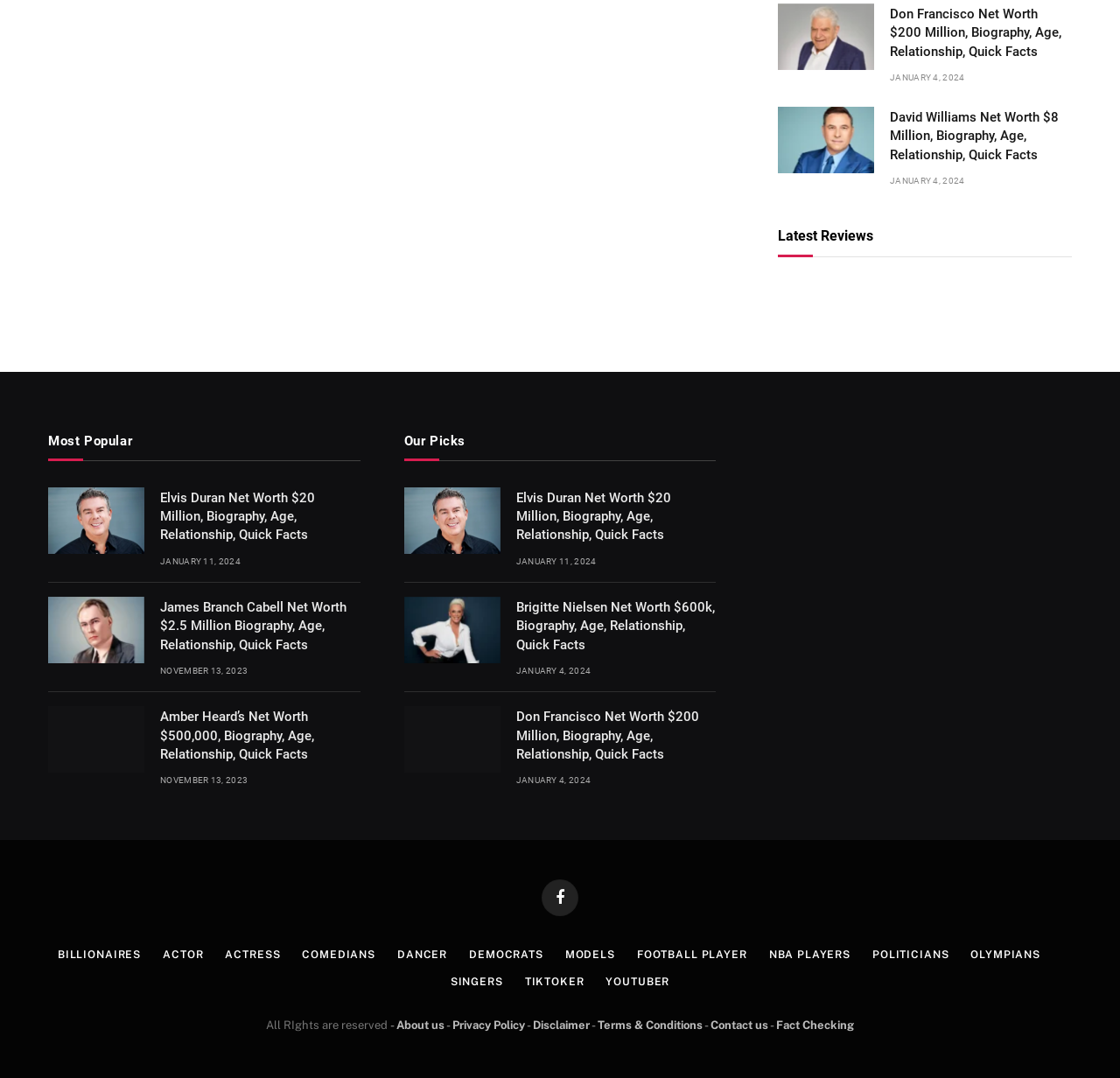Determine the bounding box coordinates for the clickable element to execute this instruction: "Read about James Branch Cabell Net Worth". Provide the coordinates as four float numbers between 0 and 1, i.e., [left, top, right, bottom].

[0.043, 0.553, 0.129, 0.615]